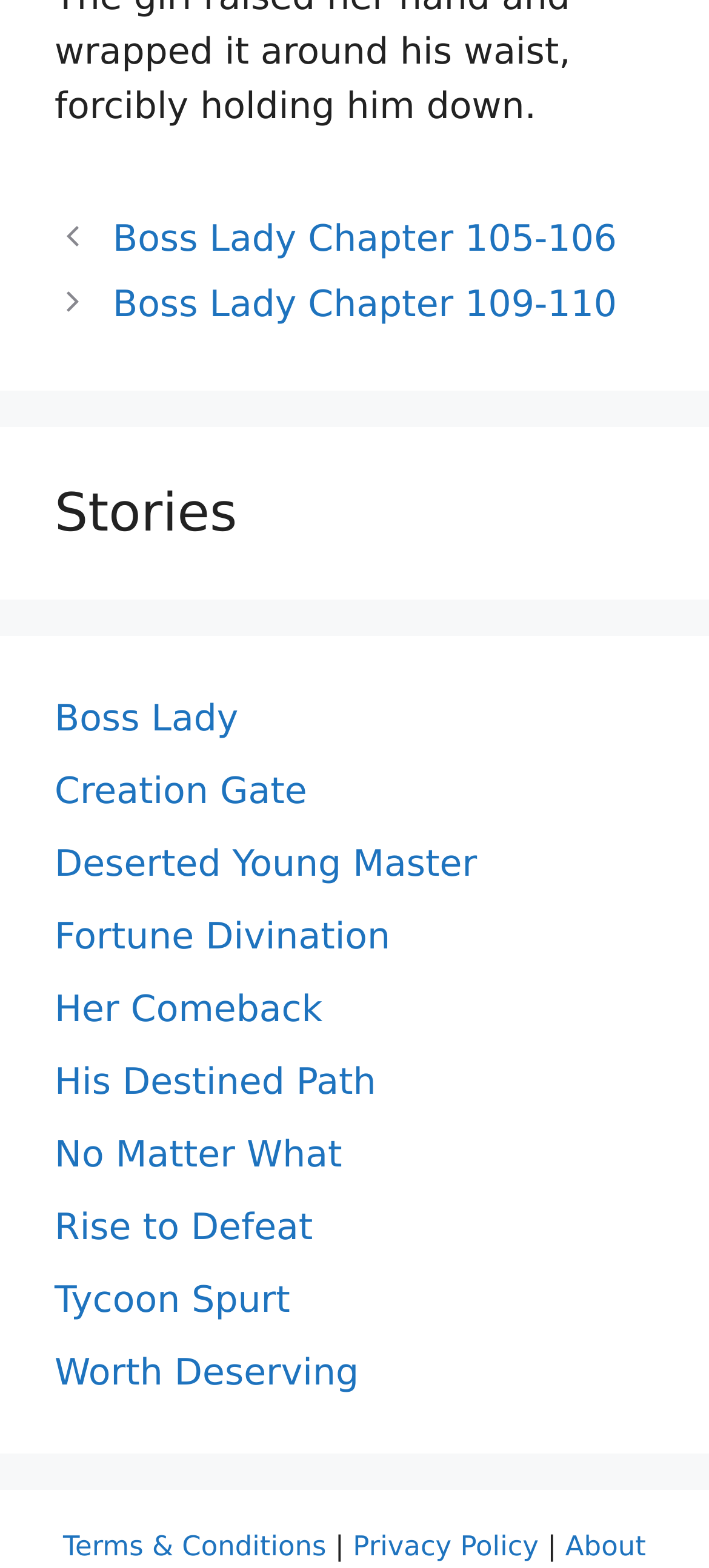Determine the bounding box coordinates for the element that should be clicked to follow this instruction: "read Terms & Conditions". The coordinates should be given as four float numbers between 0 and 1, in the format [left, top, right, bottom].

[0.089, 0.975, 0.46, 0.996]